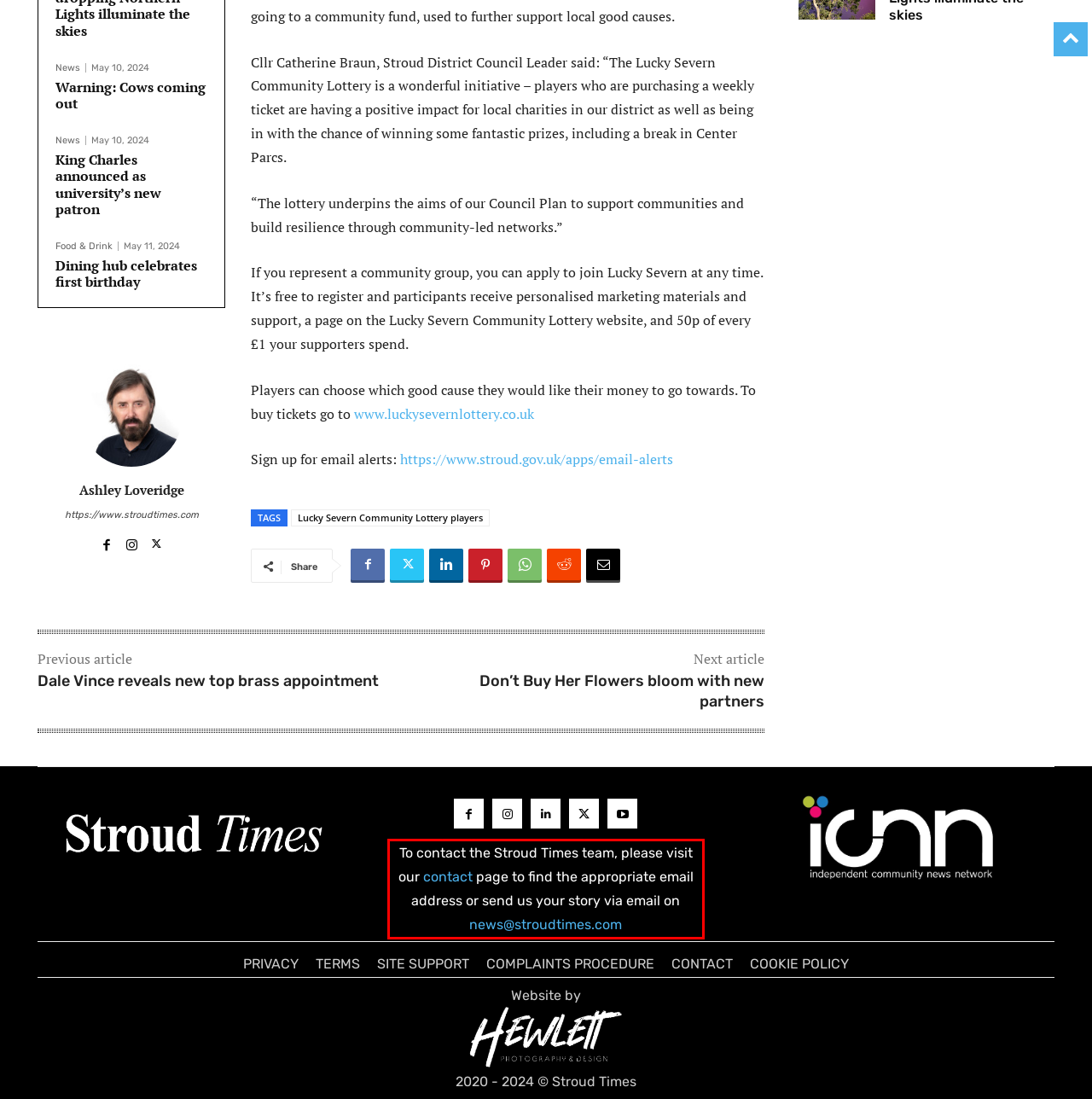From the screenshot of the webpage, locate the red bounding box and extract the text contained within that area.

To contact the Stroud Times team, please visit our contact page to find the appropriate email address or send us your story via email on news@stroudtimes.com